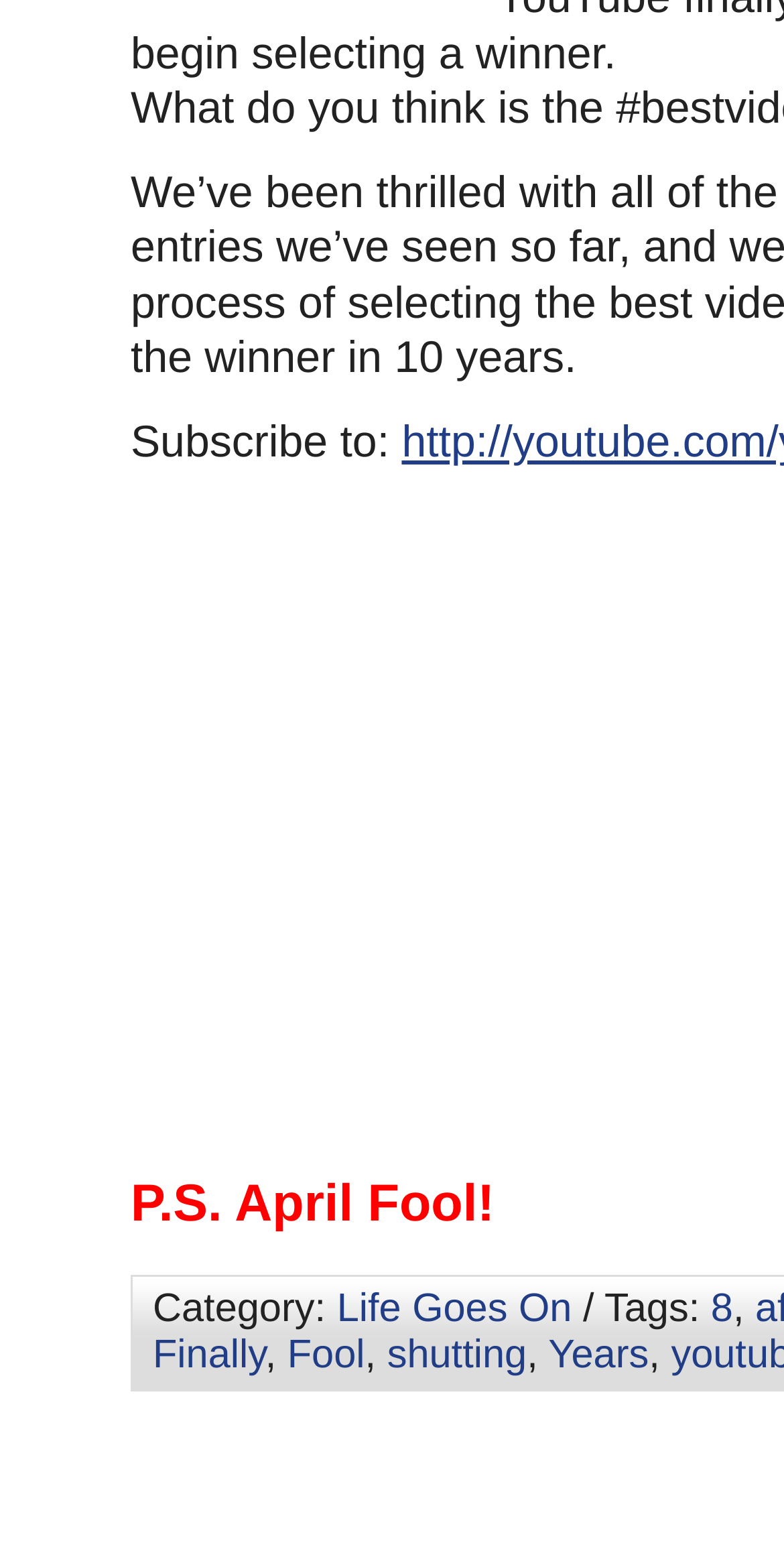Given the element description "Life Goes On", identify the bounding box of the corresponding UI element.

[0.43, 0.827, 0.729, 0.856]